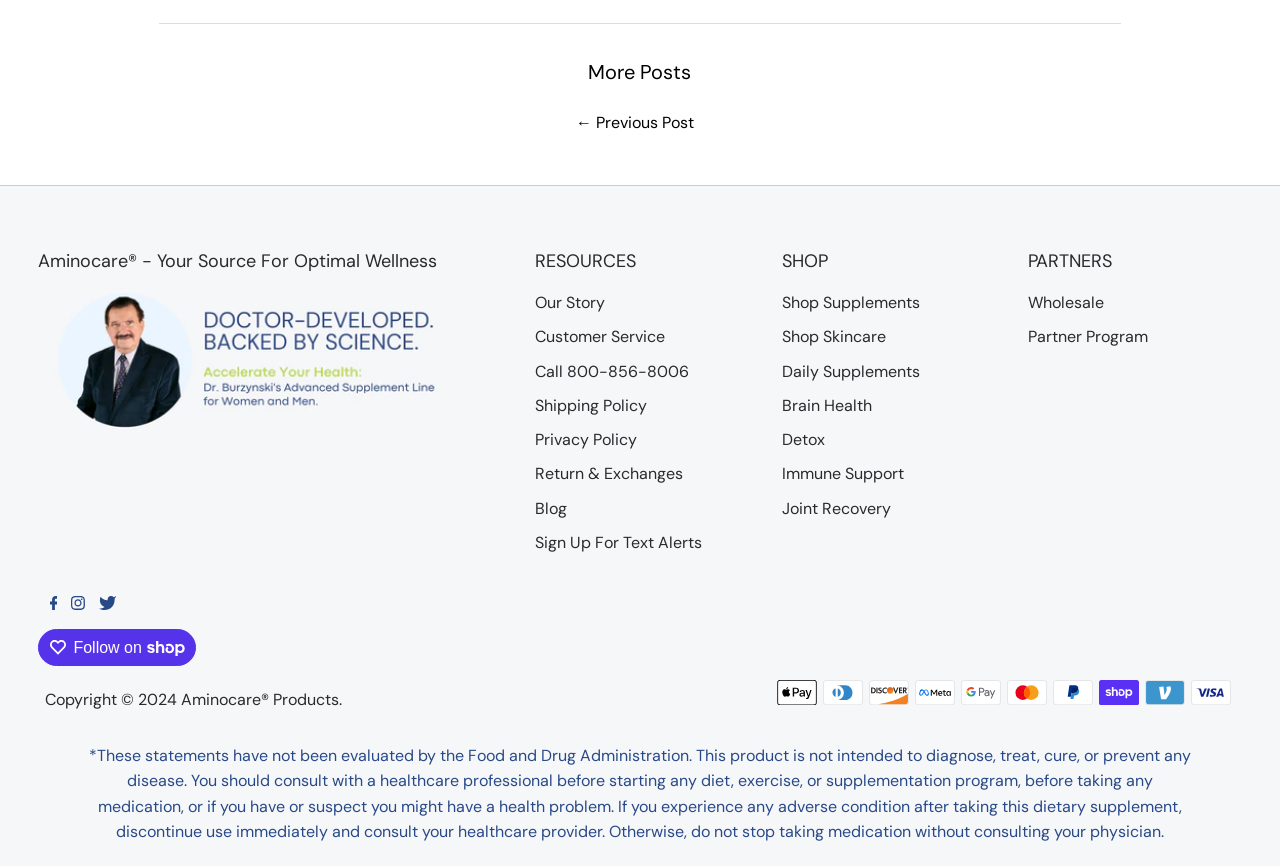What is the name of the company?
By examining the image, provide a one-word or phrase answer.

Aminocare